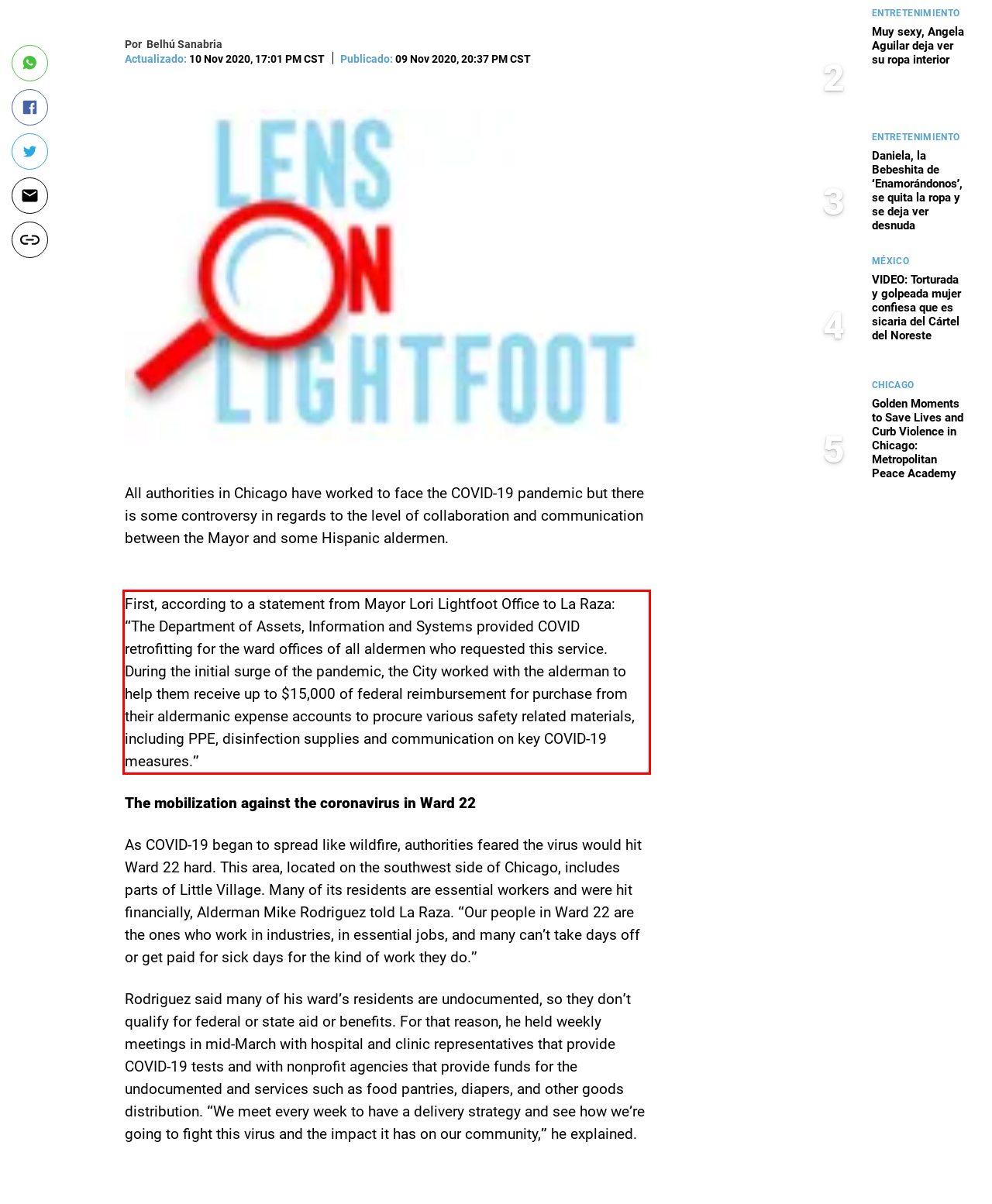Within the screenshot of the webpage, there is a red rectangle. Please recognize and generate the text content inside this red bounding box.

First, according to a statement from Mayor Lori Lightfoot Office to La Raza: “The Department of Assets, Information and Systems provided COVID retrofitting for the ward offices of all aldermen who requested this service. During the initial surge of the pandemic, the City worked with the alderman to help them receive up to $15,000 of federal reimbursement for purchase from their aldermanic expense accounts to procure various safety related materials, including PPE, disinfection supplies and communication on key COVID-19 measures.”